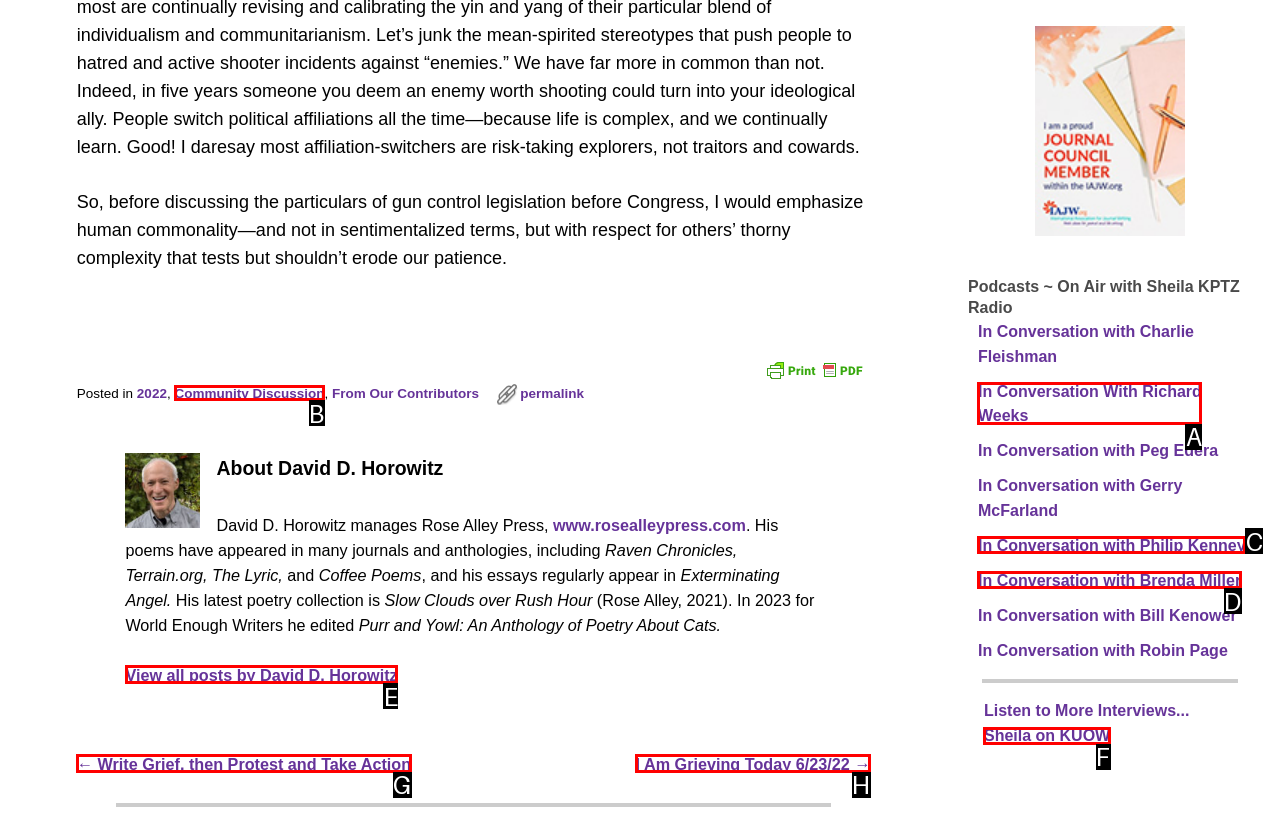Match the element description: Community Discussion to the correct HTML element. Answer with the letter of the selected option.

B